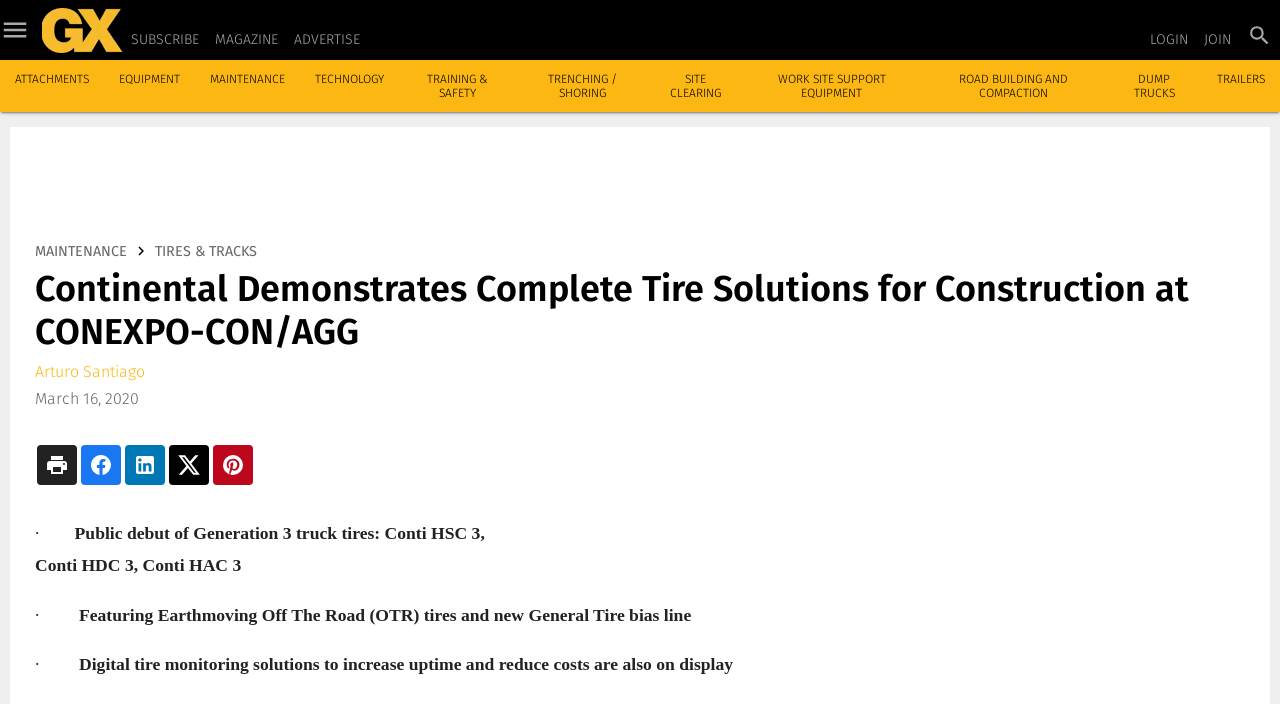Describe the entire webpage, focusing on both content and design.

The webpage is about Continental's demonstration of complete tire solutions for construction at CONEXPO-CON/AGG. At the top left, there is a link to "Grading and Excavating" accompanied by an image. Below this, there are several links to various topics, including "SUBSCRIBE", "MAGAZINE", "ADVERTISE", and "LOGIN". 

On the top right, there is a link to "ATTACHMENTS" followed by links to other equipment-related topics, such as "EQUIPMENT", "MAINTENANCE", and "TECHNOLOGY". 

In the main content area, there is a heading that reads "Continental Demonstrates Complete Tire Solutions for Construction at CONEXPO-CON/AGG". Below this, there is a date "March 16, 2020" and a link to the author "Arturo Santiago". 

The main content is divided into sections, with the first section describing the public debut of Generation 3 truck tires, including Conti HSC 3, Conti HDC 3, and Conti HAC 3. The second section mentions the featuring of Earthmoving Off The Road (OTR) tires and new General Tire bias line. The third section talks about digital tire monitoring solutions to increase uptime and reduce costs. 

There are also several links to other topics, including "MAINTENANCE", "TIRES & TRACKS", and others, scattered throughout the page. Additionally, there are some empty links with no text.